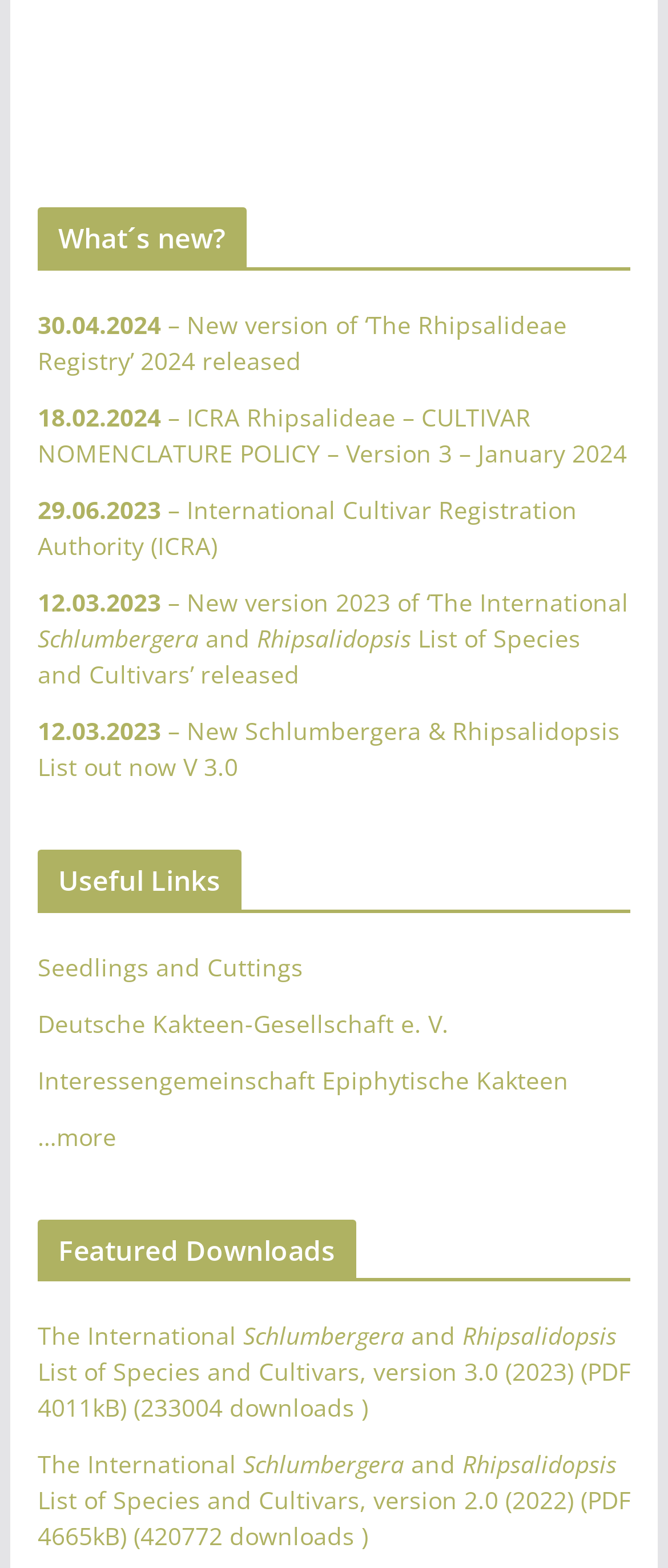Provide the bounding box coordinates of the UI element that matches the description: "18.02.2024 –".

[0.056, 0.255, 0.279, 0.276]